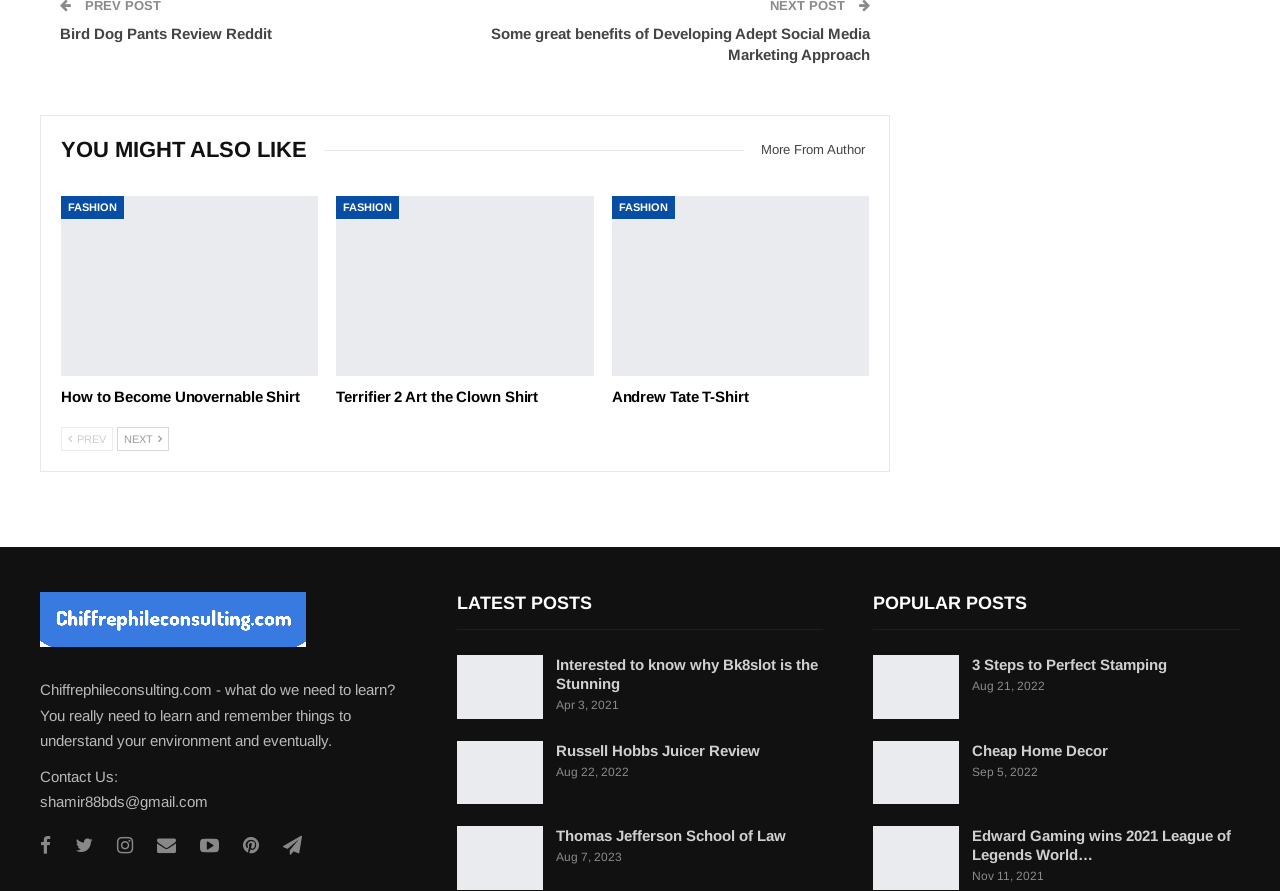Give a one-word or one-phrase response to the question:
What is the email address in the footer?

shamir88bds@gmail.com